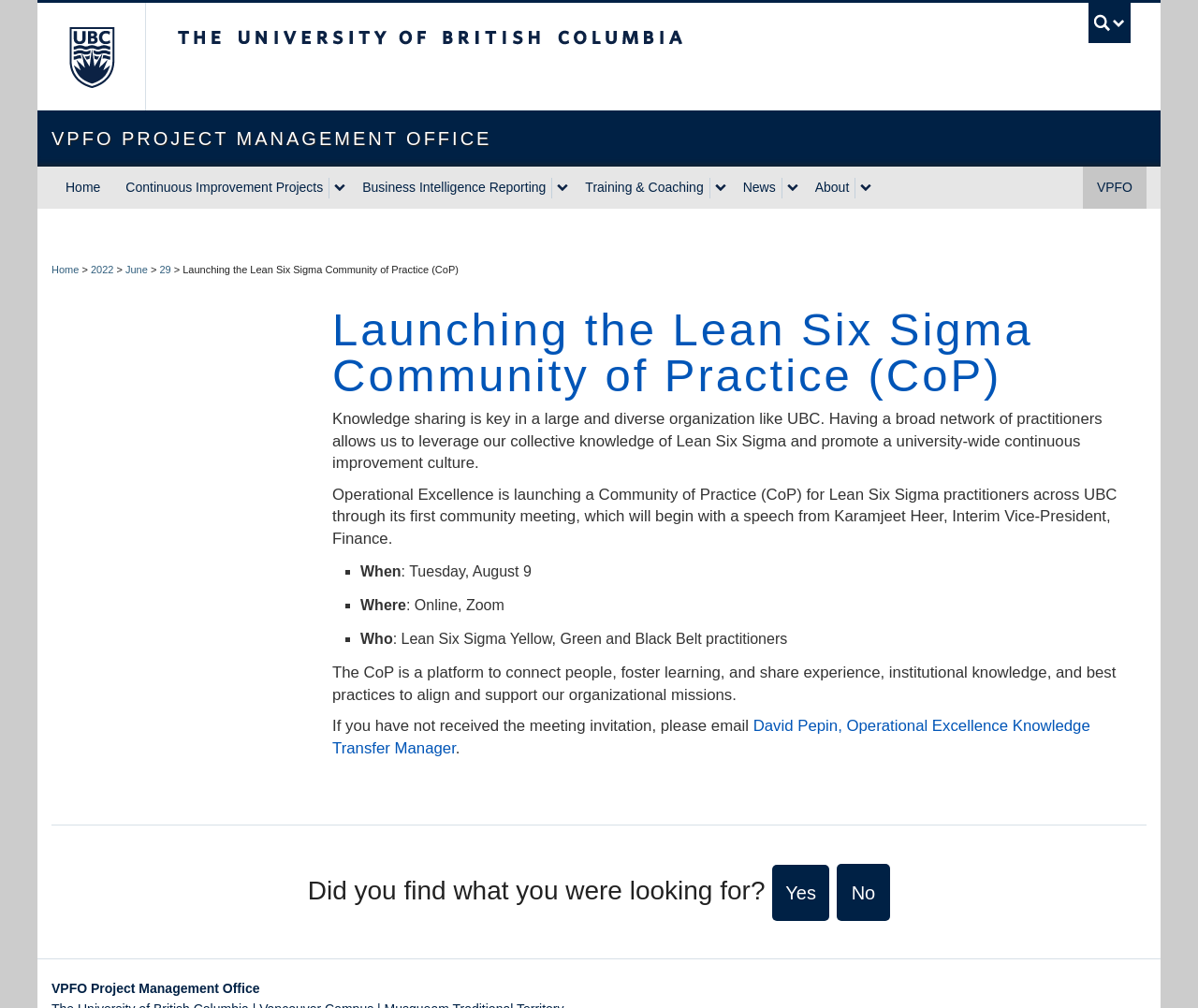Who is the speaker at the community meeting?
Based on the image, give a concise answer in the form of a single word or short phrase.

Karamjeet Heer